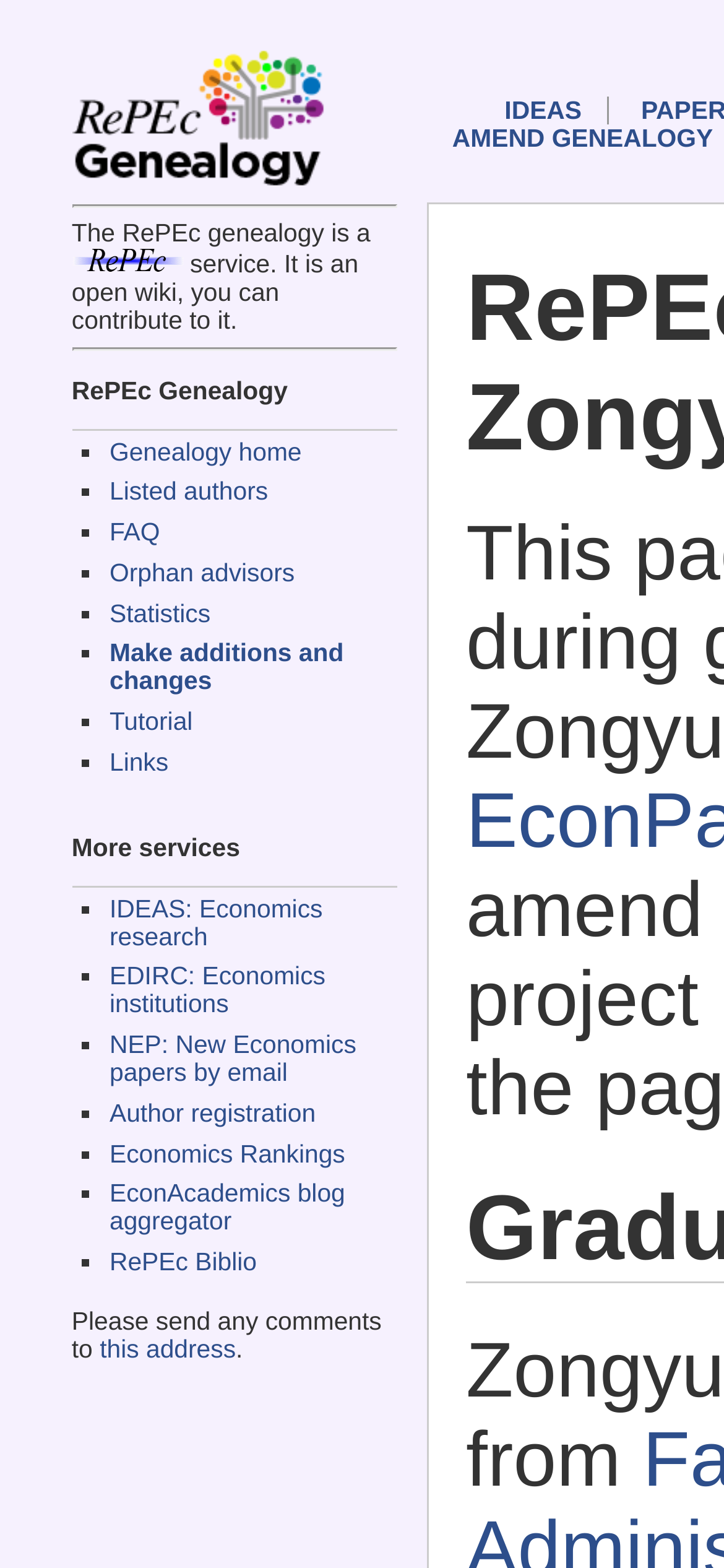What is the text next to the 'Genealogy home' image?
Using the image, answer in one word or phrase.

Genealogy home